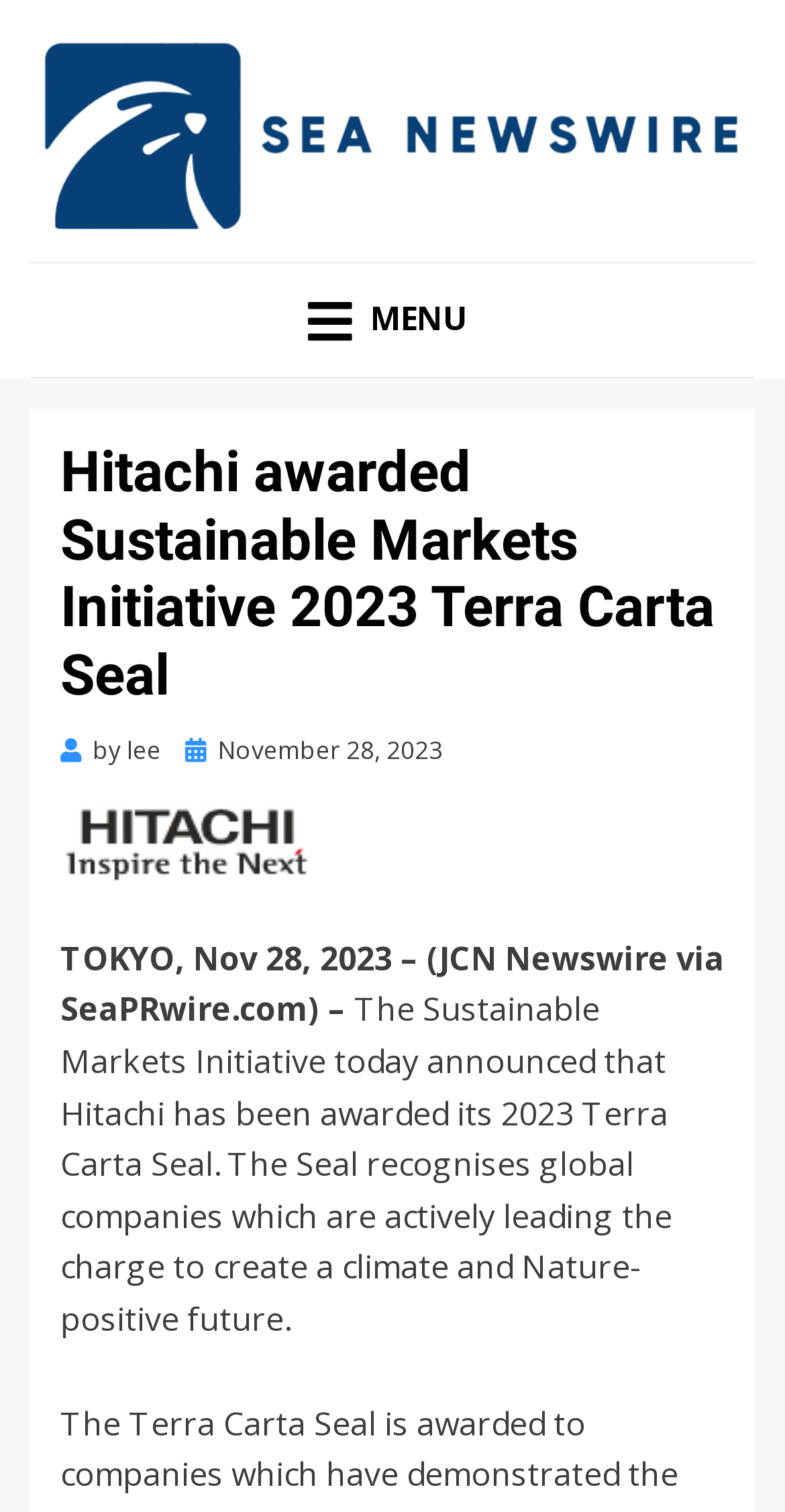Use the details in the image to answer the question thoroughly: 
What is the language of the article?

I found the answer by looking at the text content of the webpage, specifically the sentence 'TOKYO, Nov 28, 2023 – (JCN Newswire via SeaPRwire.com) –' which is written in English, and the rest of the article appears to be in English as well.